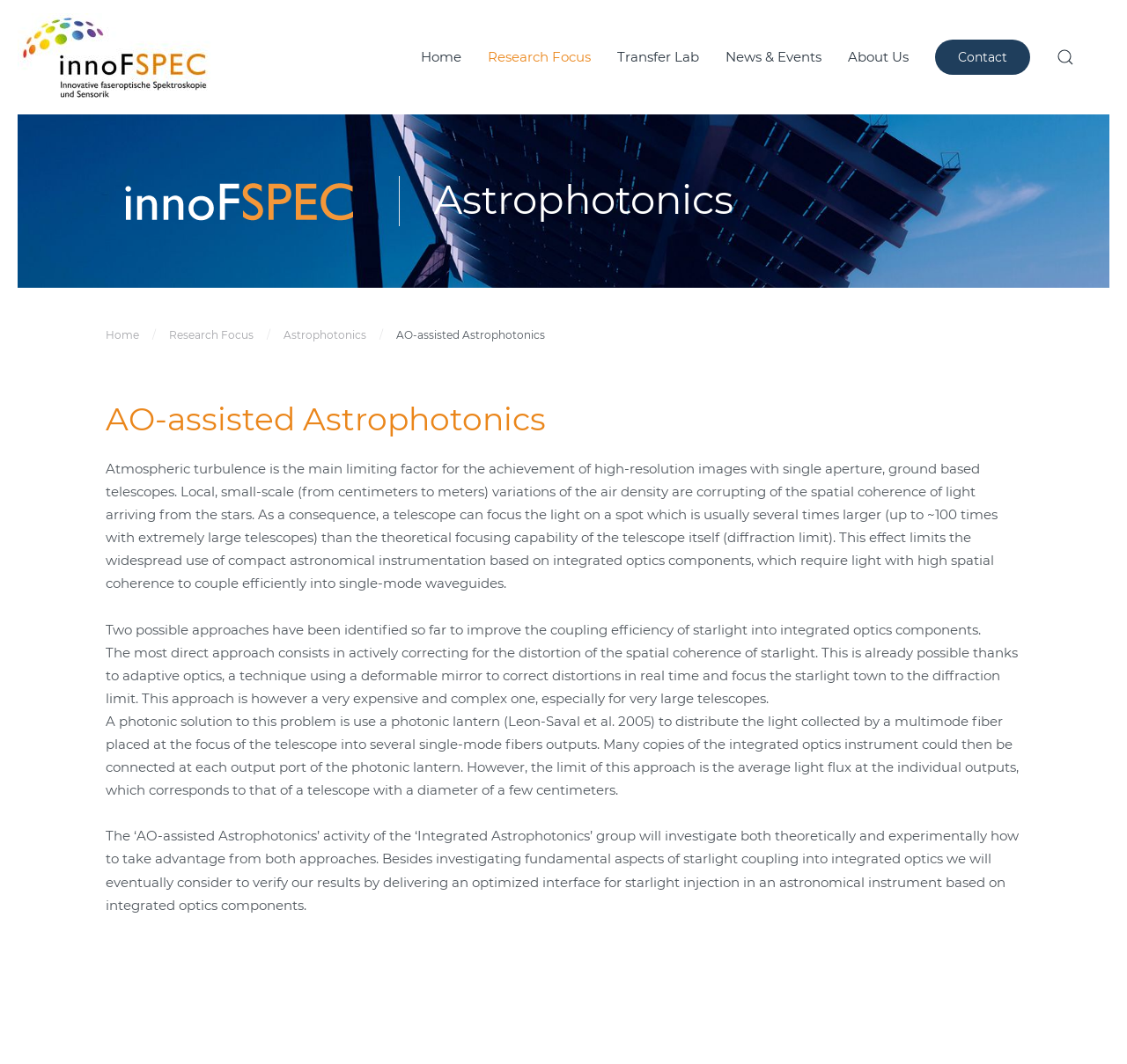Specify the bounding box coordinates of the area that needs to be clicked to achieve the following instruction: "Click on the 'Home' link".

[0.362, 0.0, 0.421, 0.108]